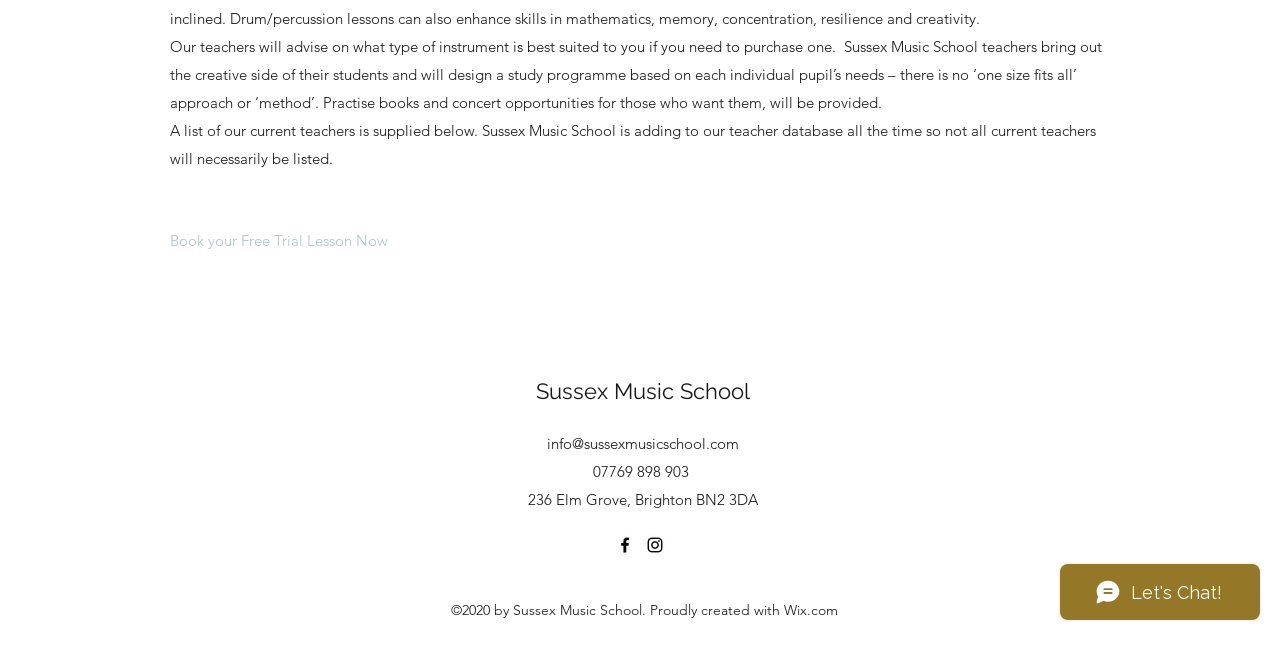Locate the bounding box of the UI element based on this description: "info@sussexmusicschool.com". Provide four float numbers between 0 and 1 as [left, top, right, bottom].

[0.427, 0.663, 0.577, 0.692]